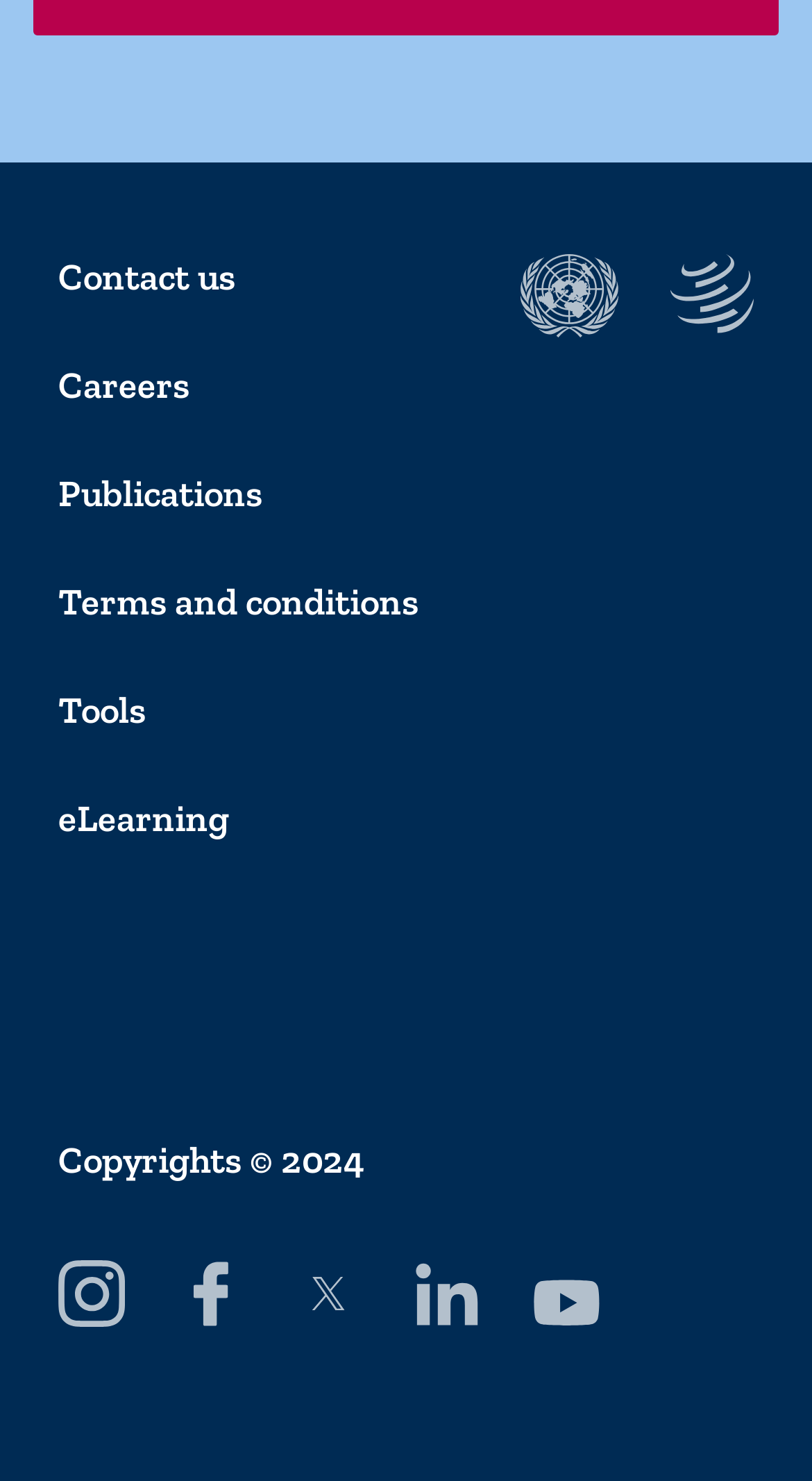Please specify the bounding box coordinates of the clickable region necessary for completing the following instruction: "Click on Contact us". The coordinates must consist of four float numbers between 0 and 1, i.e., [left, top, right, bottom].

[0.072, 0.171, 0.928, 0.202]